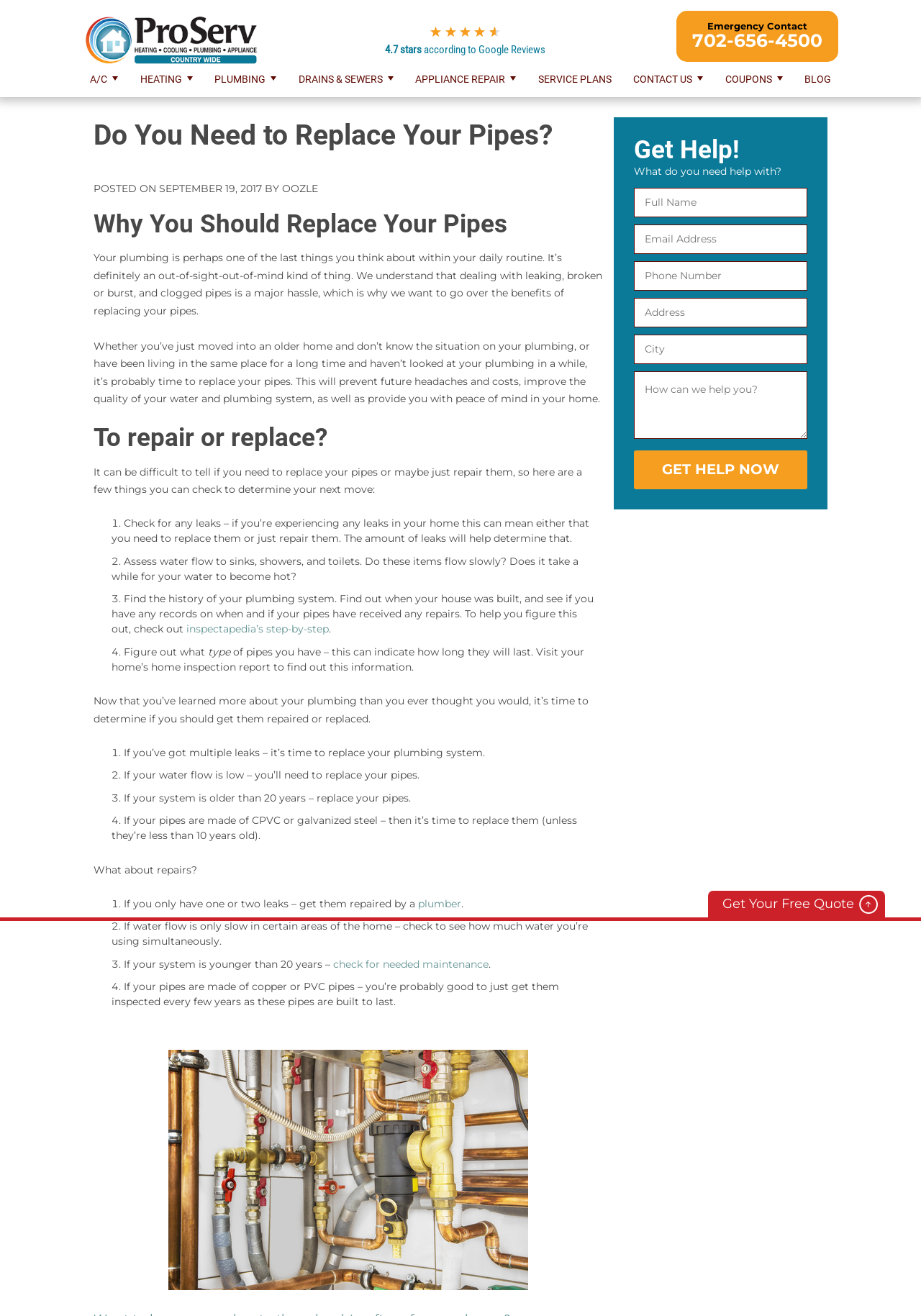Describe all the key features of the webpage in detail.

This webpage is about determining whether to repair or replace pipes in a home. At the top, there is a navigation menu with links to various services, including A/C, Heating, Plumbing, and more. Below the menu, there is a section with a 4.7-star rating and a quote from Google Reviews. 

To the right of this section, there is an emergency contact information with a phone number. Below this, there is a heading that asks "Do You Need to Replace Your Pipes?" followed by a brief introduction to the importance of maintaining a home's plumbing system.

The main content of the webpage is divided into sections, each with a heading. The first section explains why replacing pipes is beneficial, including preventing future headaches and costs, improving water quality, and providing peace of mind. 

The next section, "To repair or replace?", provides a checklist to help determine whether to repair or replace pipes. This checklist includes items such as checking for leaks, assessing water flow, and finding out the history of the plumbing system.

The webpage then provides guidance on when to replace pipes, including if there are multiple leaks, low water flow, or if the system is older than 20 years. It also advises on when to repair pipes, such as if there are only one or two leaks, or if the system is younger than 20 years.

At the bottom of the webpage, there is a section titled "Get Help!" with a form that allows users to request assistance with their plumbing needs.